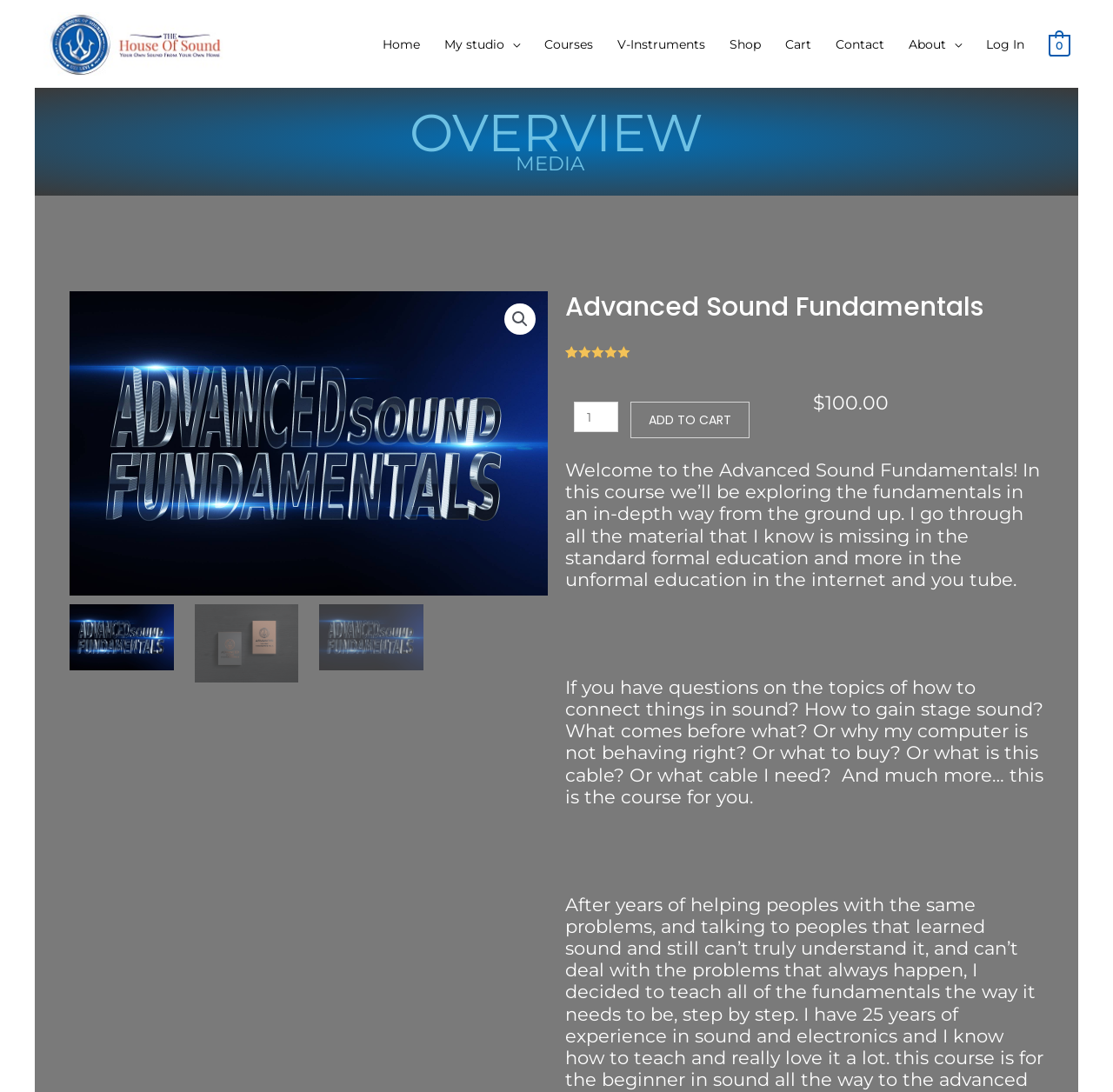Please locate the bounding box coordinates for the element that should be clicked to achieve the following instruction: "Add to cart". Ensure the coordinates are given as four float numbers between 0 and 1, i.e., [left, top, right, bottom].

[0.566, 0.368, 0.673, 0.401]